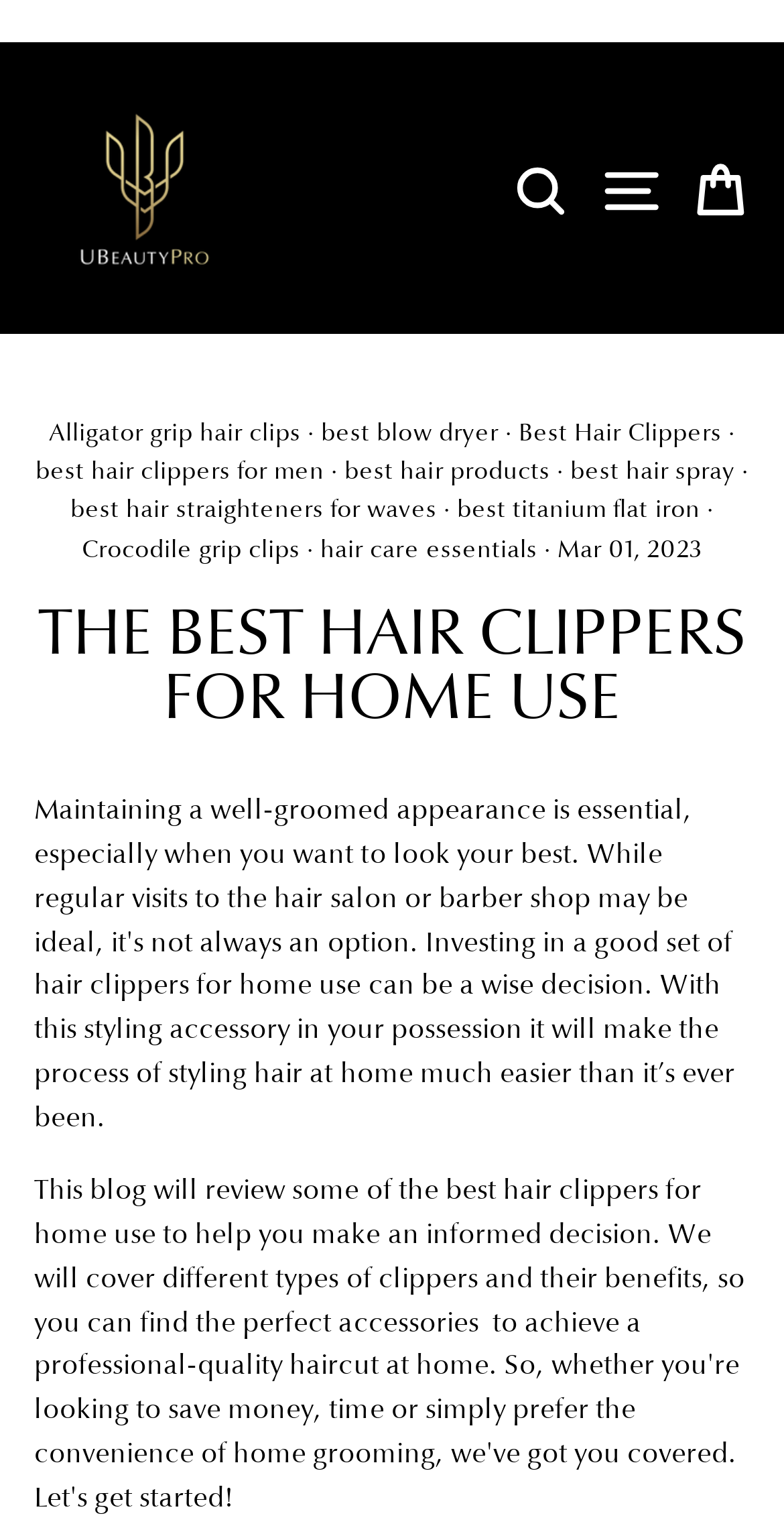Determine the bounding box coordinates for the UI element described. Format the coordinates as (top-left x, top-left y, bottom-right x, bottom-right y) and ensure all values are between 0 and 1. Element description: Site navigation

[0.747, 0.092, 0.862, 0.156]